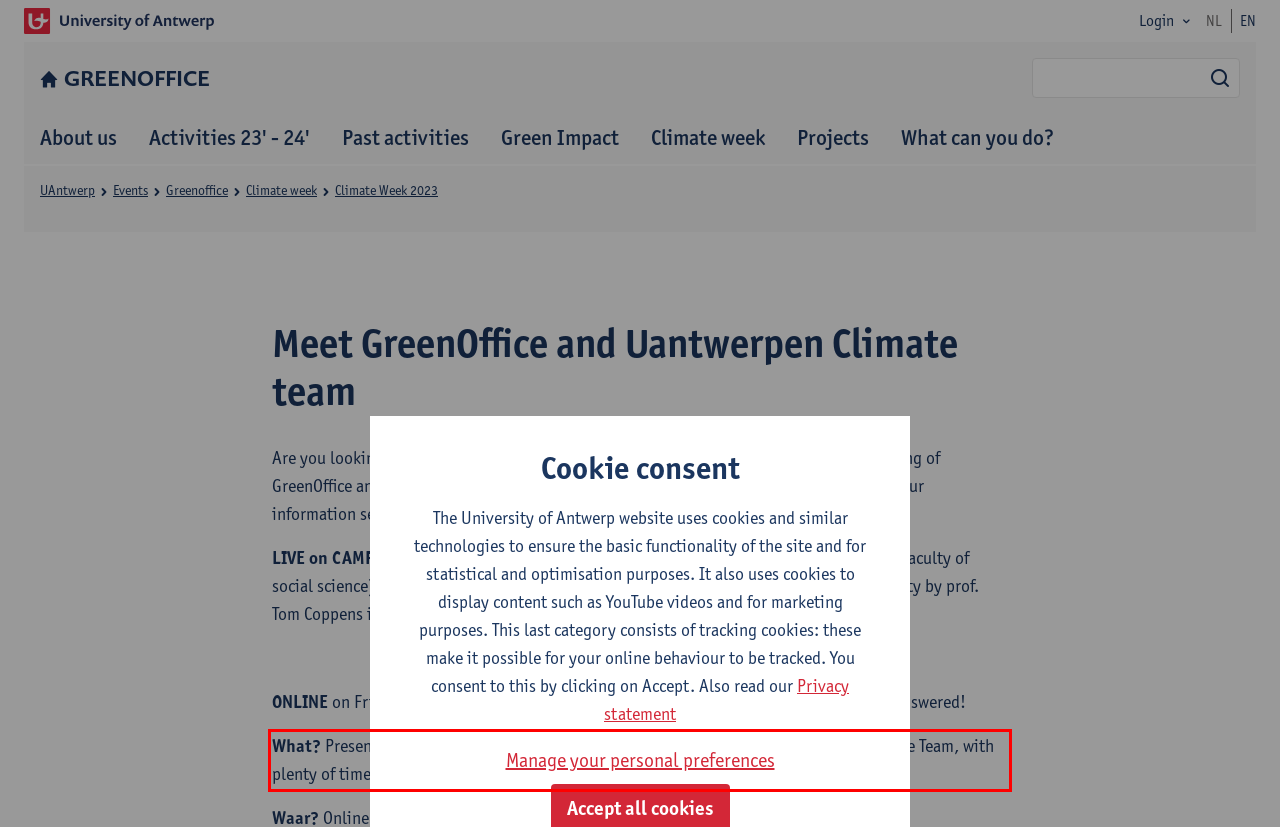Using the webpage screenshot, recognize and capture the text within the red bounding box.

What? Presentation about aim and functioning of the GreenOffice en het UAntwerp Climate Team, with plenty of time for questions or good ideas.